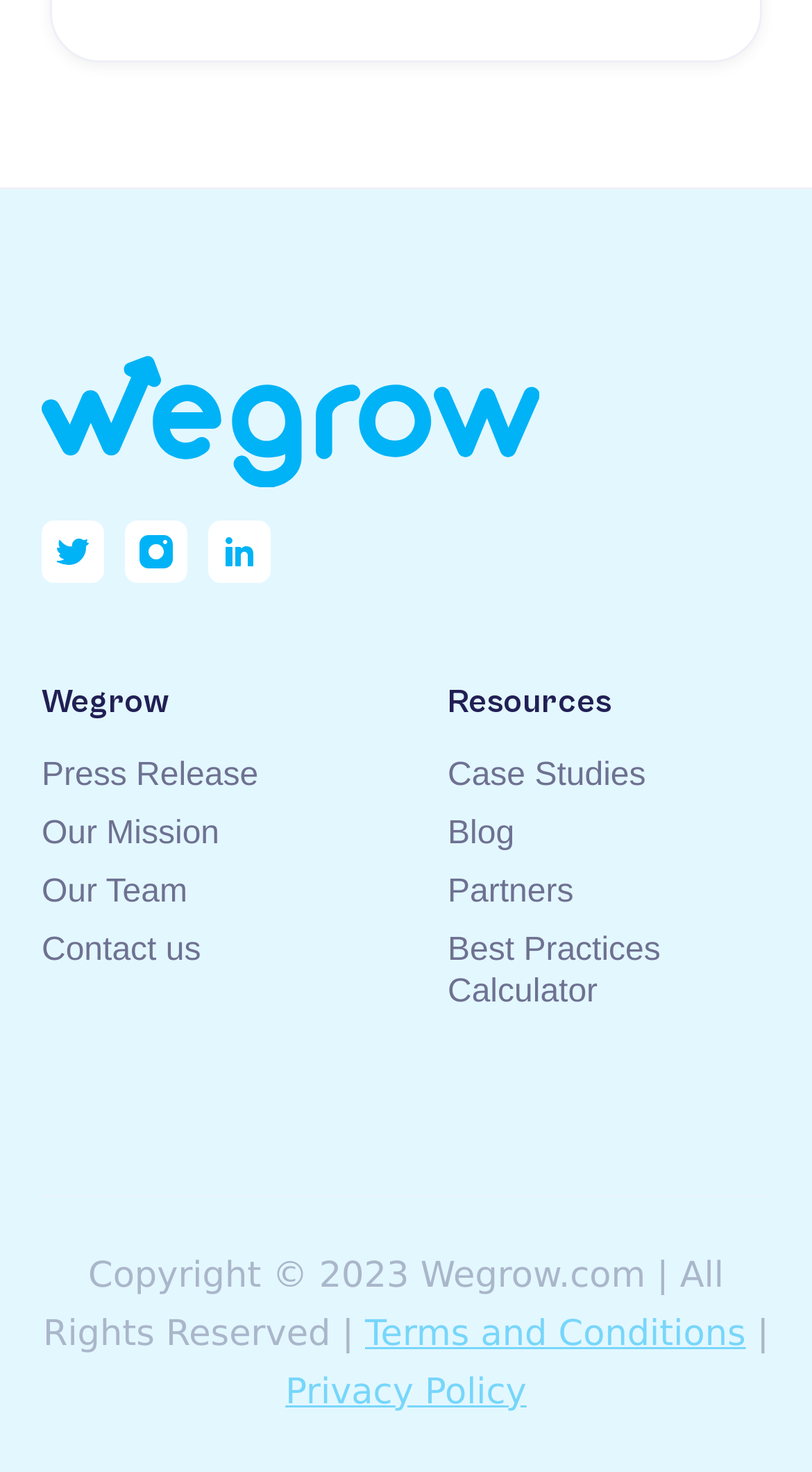Determine the bounding box coordinates of the target area to click to execute the following instruction: "Read Press Release."

[0.051, 0.514, 0.318, 0.539]